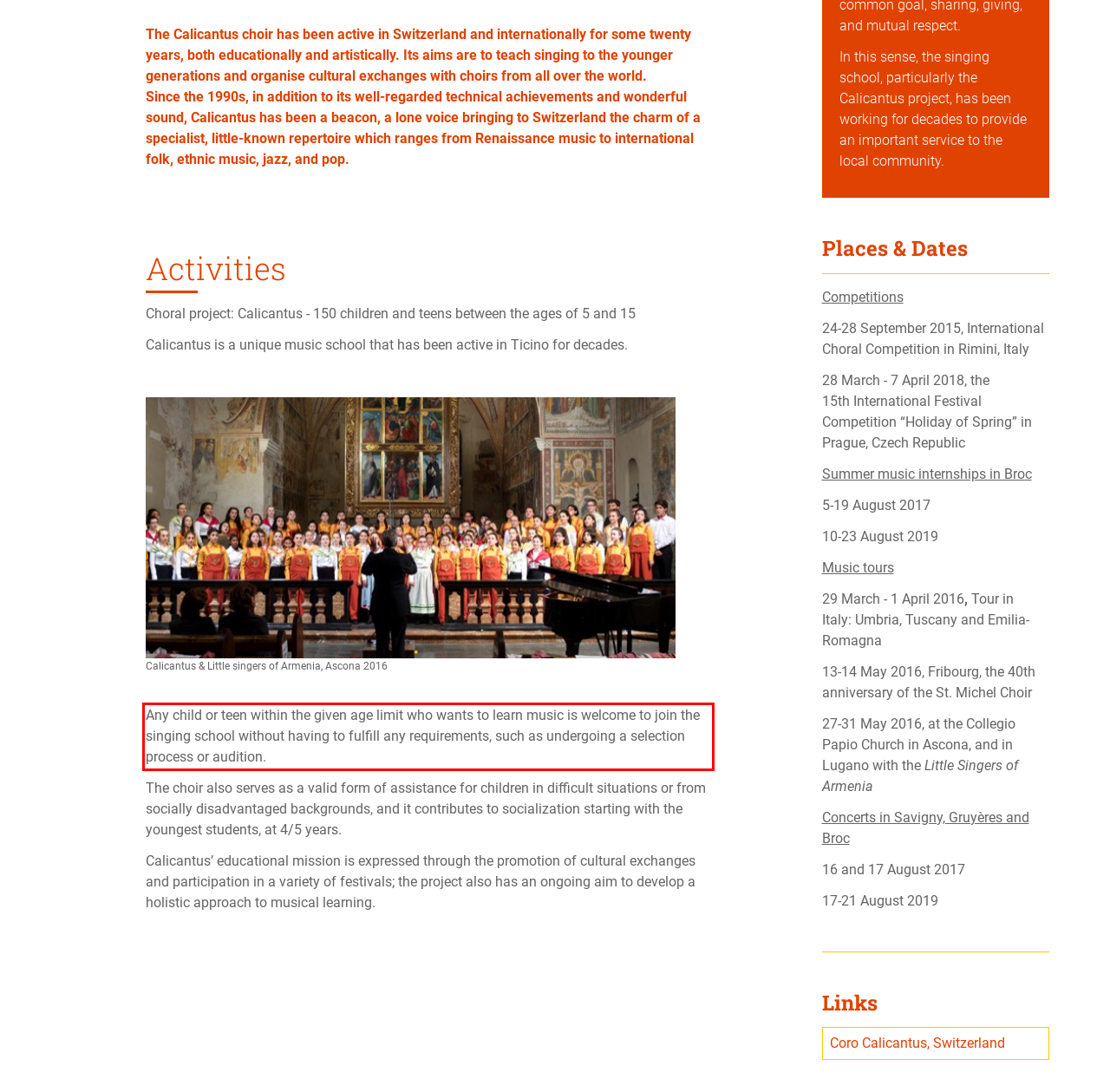You are given a screenshot with a red rectangle. Identify and extract the text within this red bounding box using OCR.

Any child or teen within the given age limit who wants to learn music is welcome to join the singing school without having to fulfill any requirements, such as undergoing a selection process or audition.